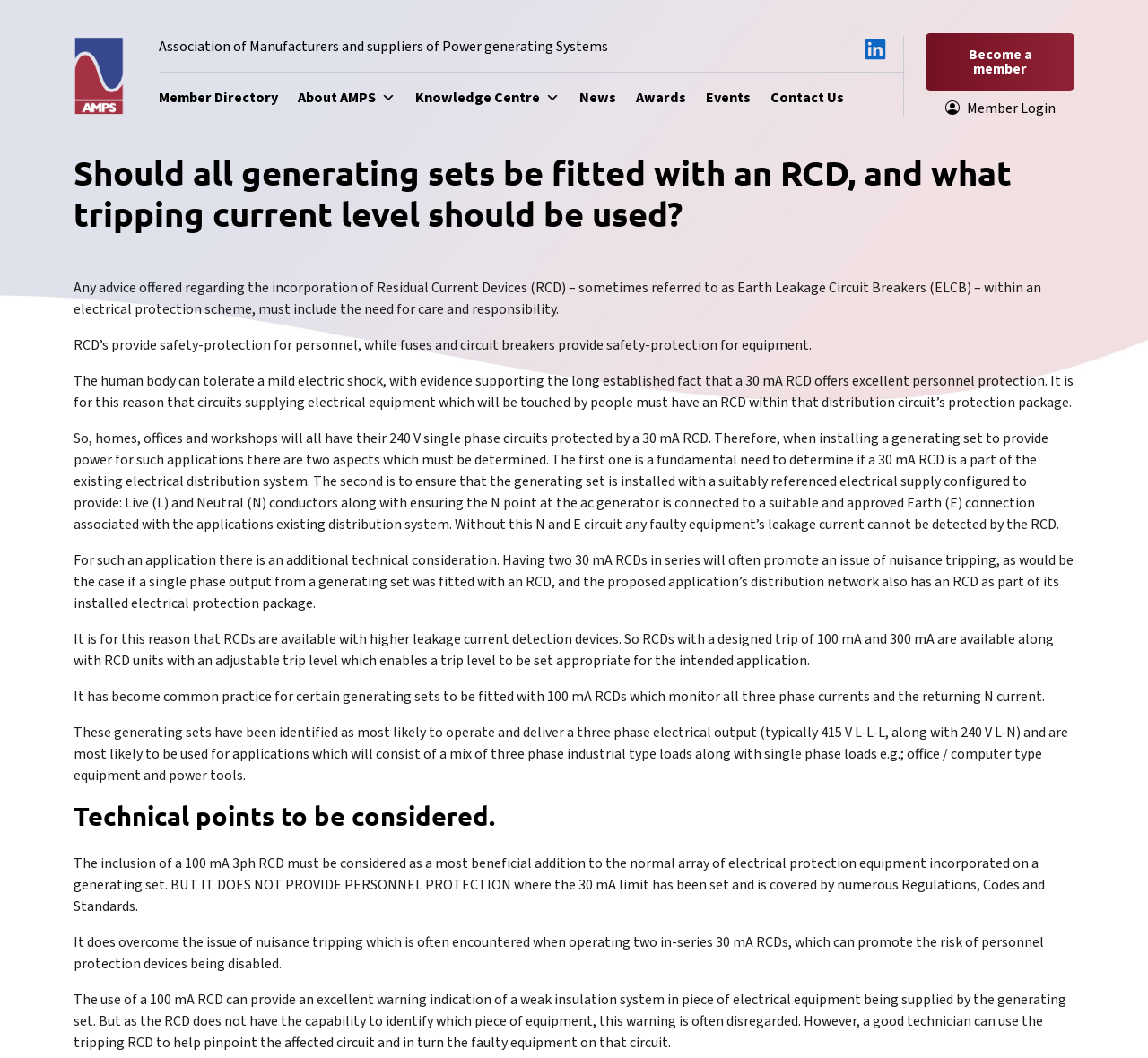Identify the main title of the webpage and generate its text content.

Should all generating sets be fitted with an RCD, and what tripping current level should be used?